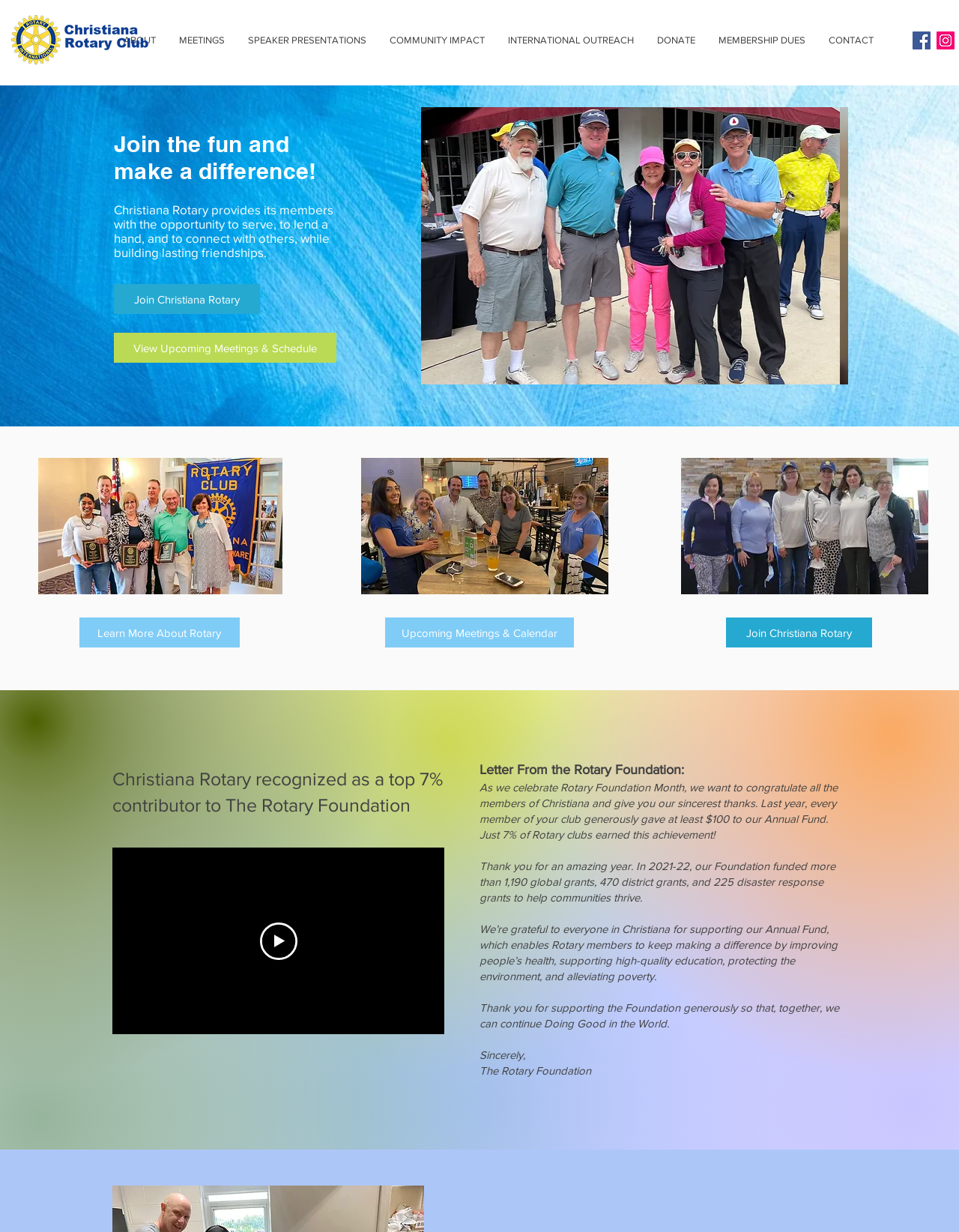Locate the bounding box coordinates of the clickable element to fulfill the following instruction: "Click on the 'Search' button". Provide the coordinates as four float numbers between 0 and 1 in the format [left, top, right, bottom].

None